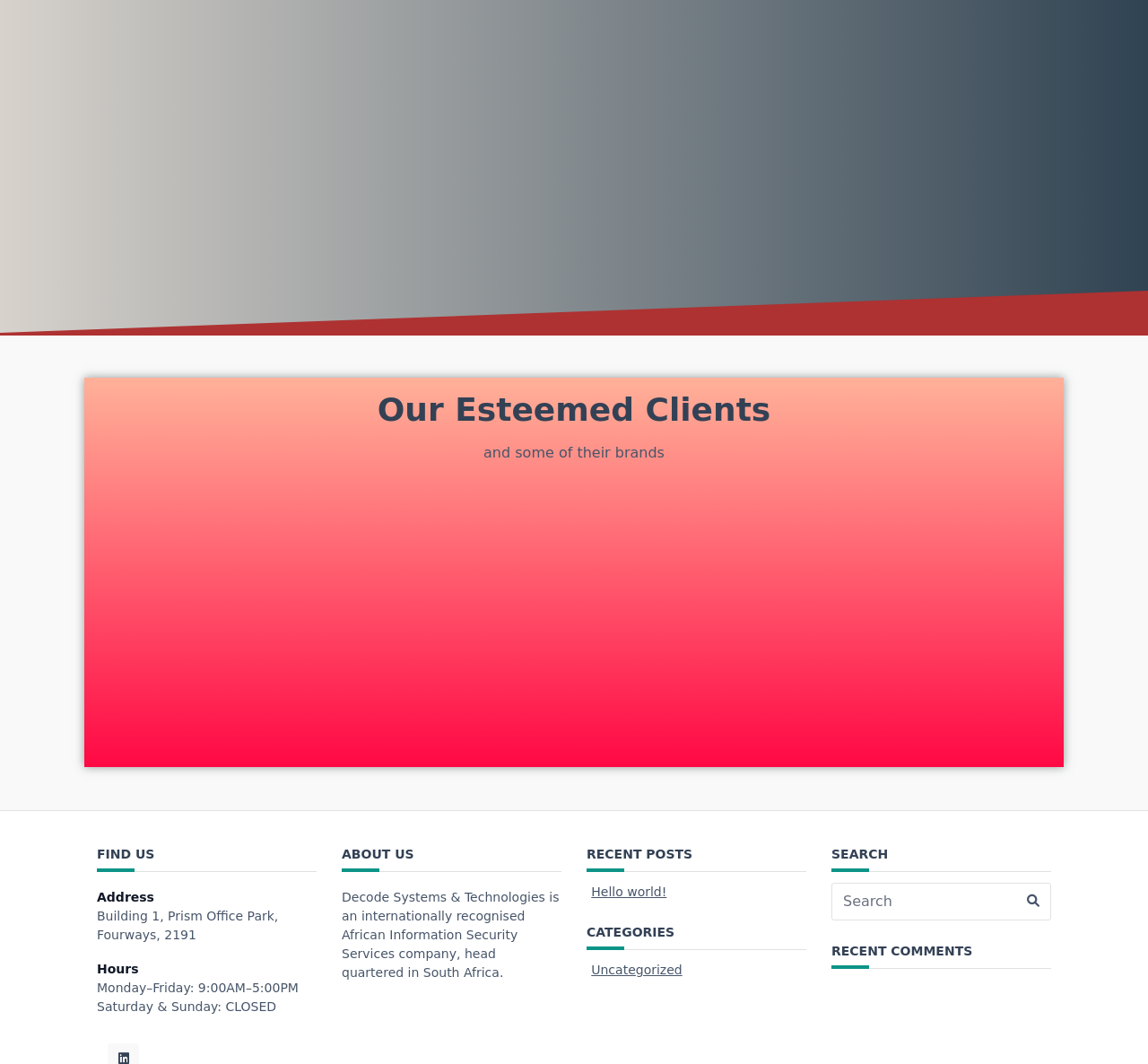Show the bounding box coordinates for the HTML element as described: "Hello world!".

[0.515, 0.831, 0.581, 0.845]